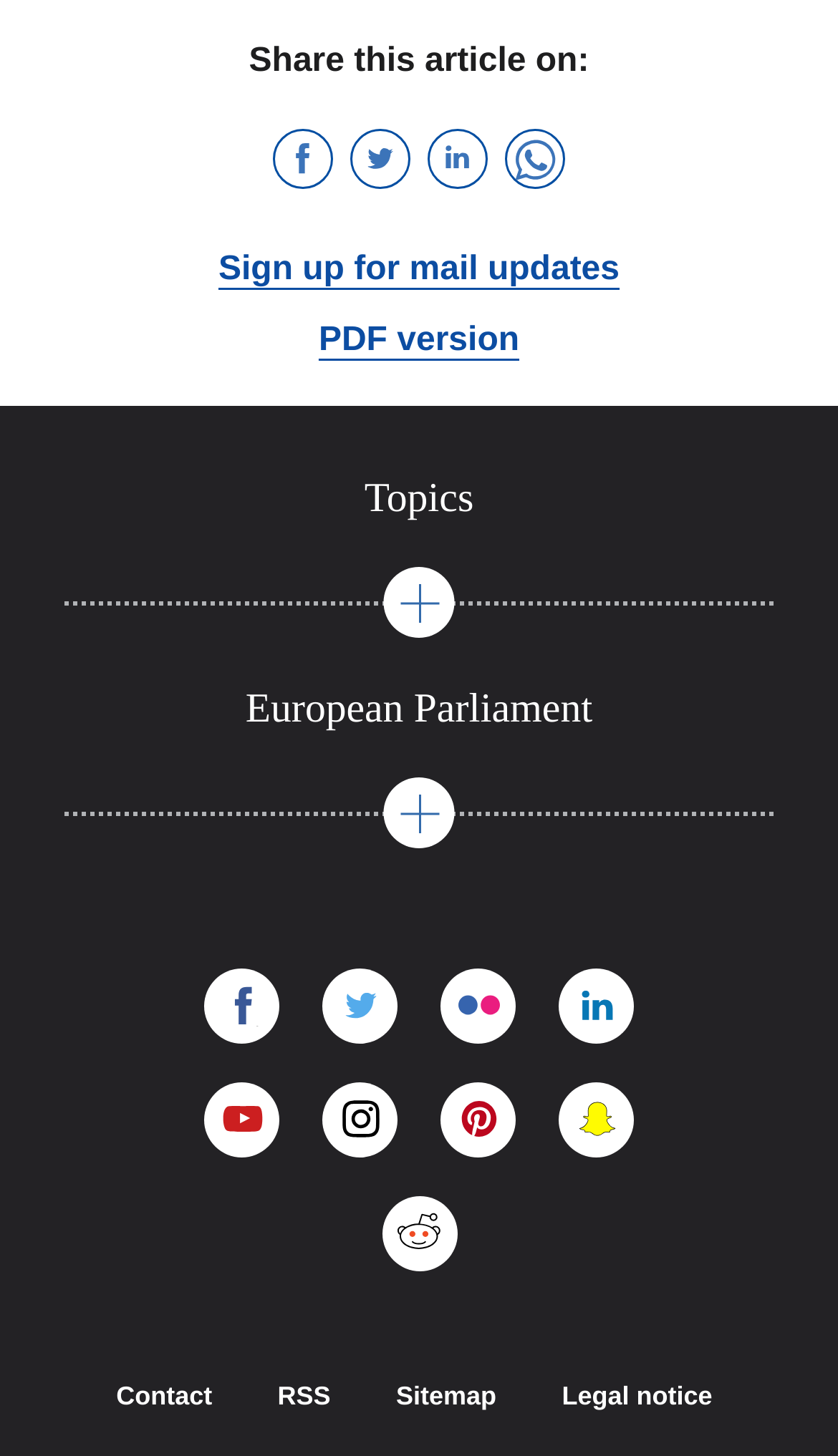What is the function of the 'Topics' button?
Using the image as a reference, give a one-word or short phrase answer.

Expand/collapse menu